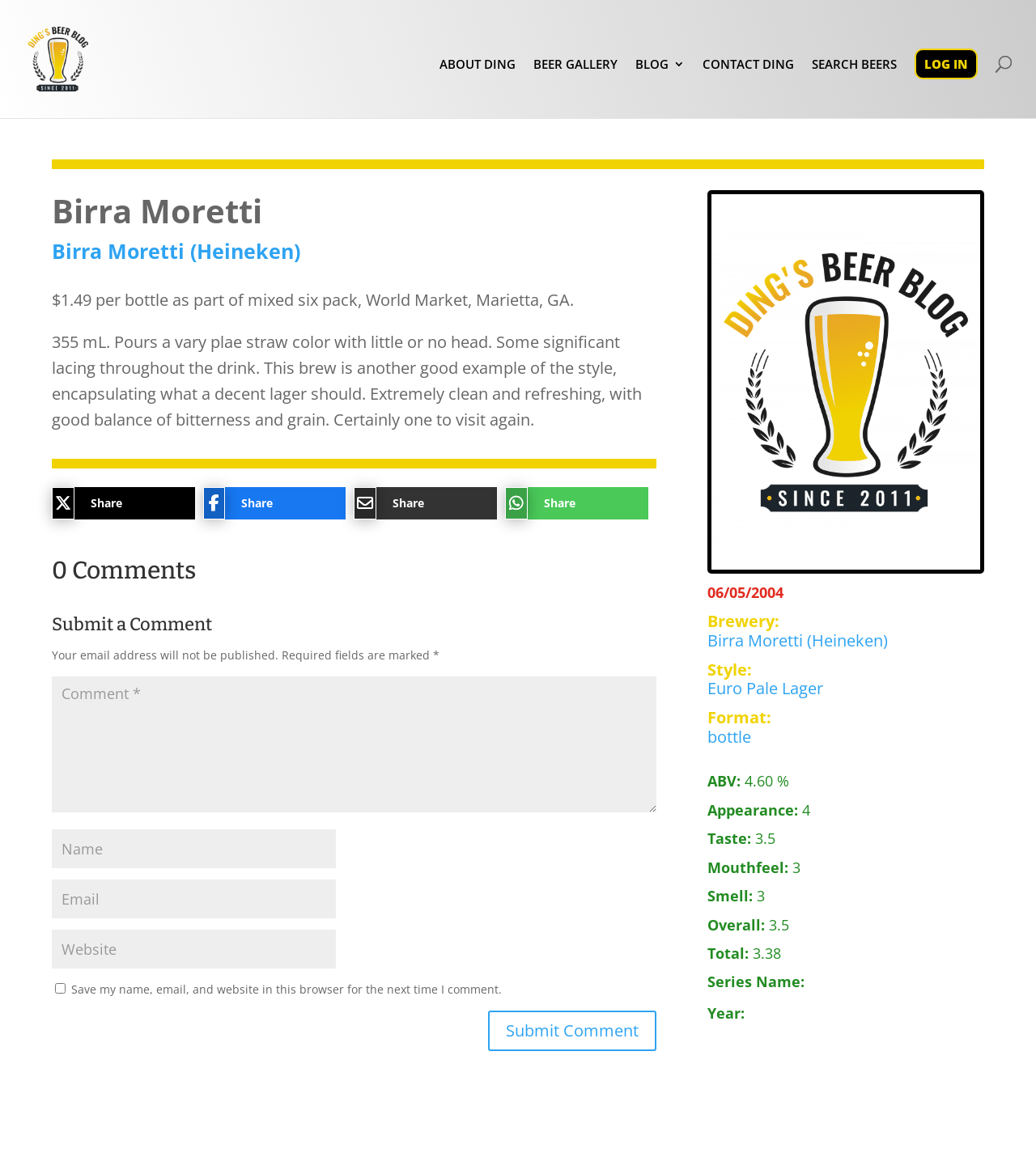Based on the visual content of the image, answer the question thoroughly: What is the color of Birra Moretti?

The color of Birra Moretti can be determined by reading the text description of the beer, which states 'Pours a vary pale straw color with little or no head.'